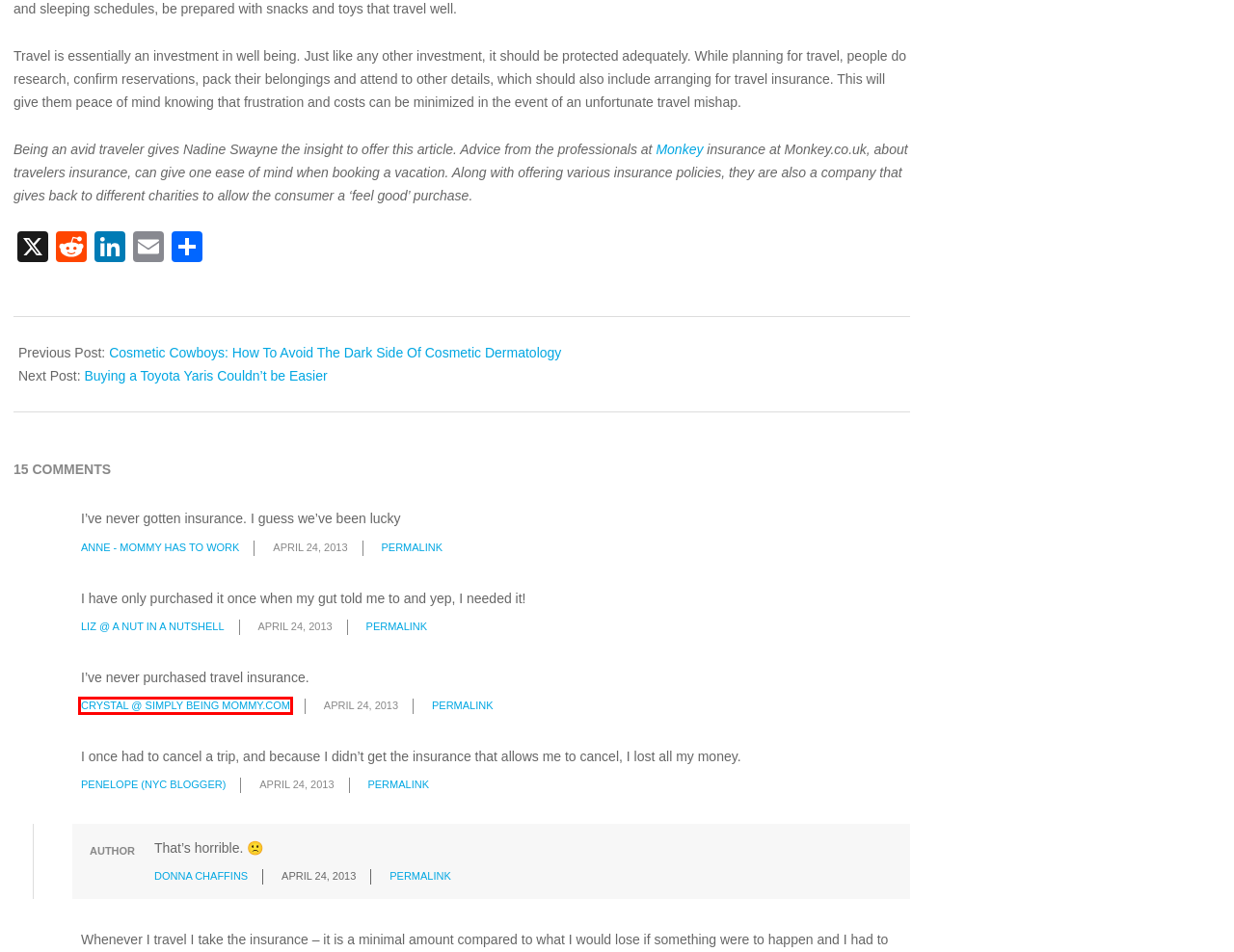Given a screenshot of a webpage with a red bounding box around an element, choose the most appropriate webpage description for the new page displayed after clicking the element within the bounding box. Here are the candidates:
A. Simply Being Mommy | Houston Texas Mom Blogger + Influencer
B. Buying a Toyota Yaris Couldn't be Easier - Blog By Donna
C. Cosmetic Cowboys: How To Avoid The Dark Side Of Cosmetic Dermatology - Blog By Donna
D. Mommy Has to Work — A working mom trying to do it all ….and succeeding!
E. Eat Move Make - Eat Move Make
F. Beauty Archives - Blog By Donna
G. Cookie Policy (EU) - Blog By Donna
H. NY Mom Blog | Happy Marriage, Happy Family, Happy Home, Happy Life

A